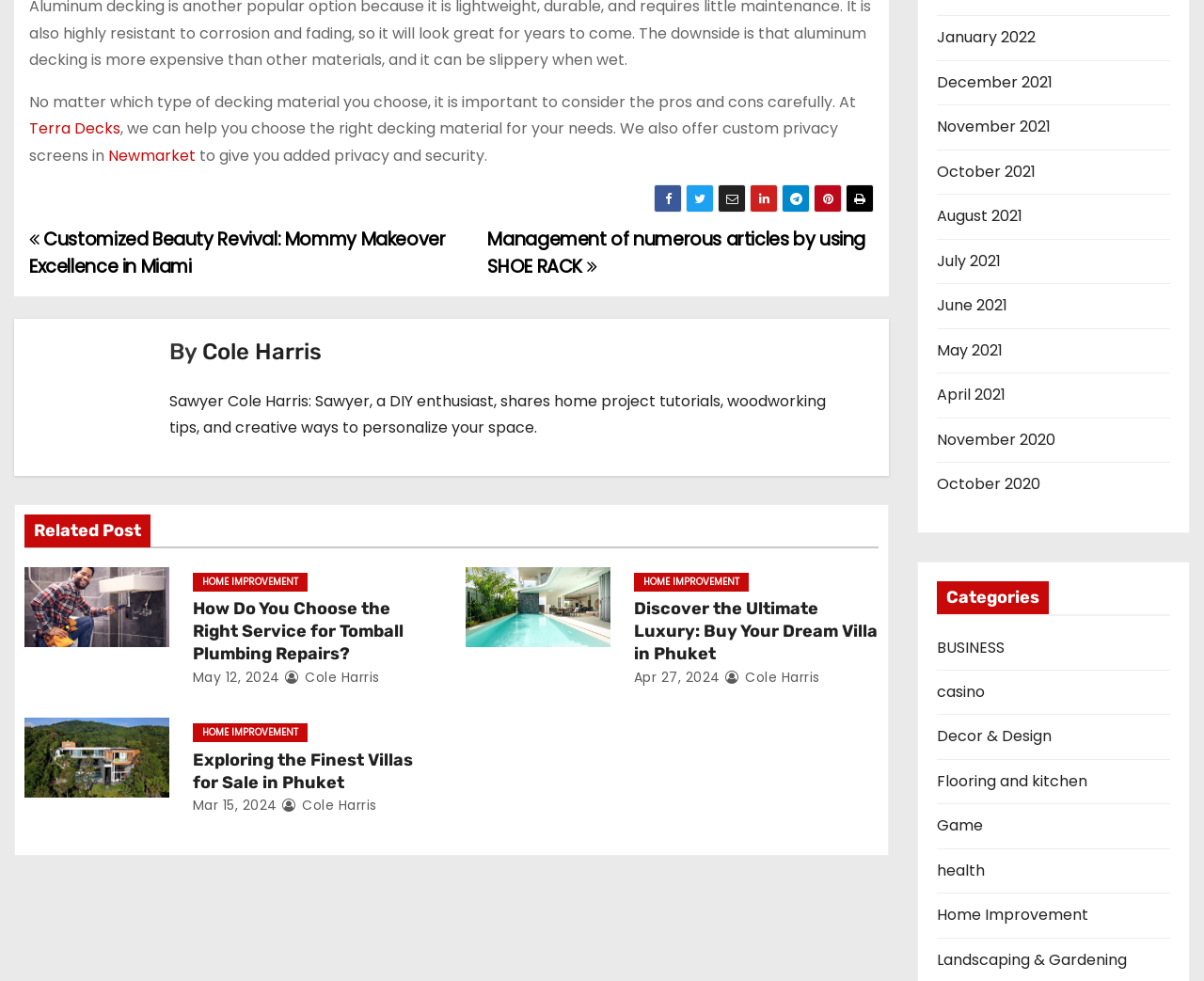What type of content is categorized under 'Home Improvement'?
Look at the screenshot and give a one-word or phrase answer.

Articles